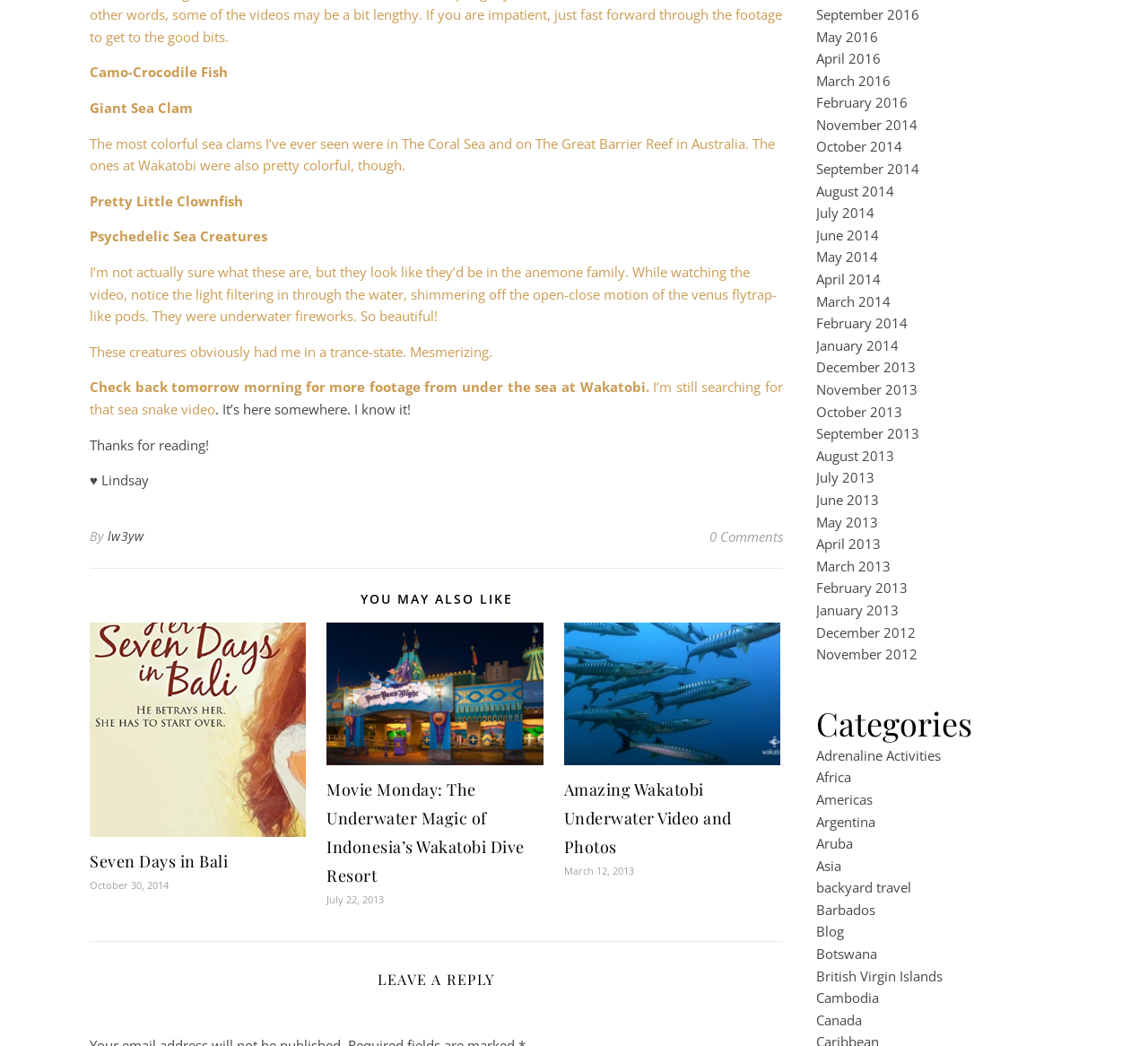Find the bounding box coordinates of the clickable element required to execute the following instruction: "Read the article about Movie Monday: The Underwater Magic of Indonesia’s Wakatobi Dive Resort". Provide the coordinates as four float numbers between 0 and 1, i.e., [left, top, right, bottom].

[0.285, 0.738, 0.473, 0.848]